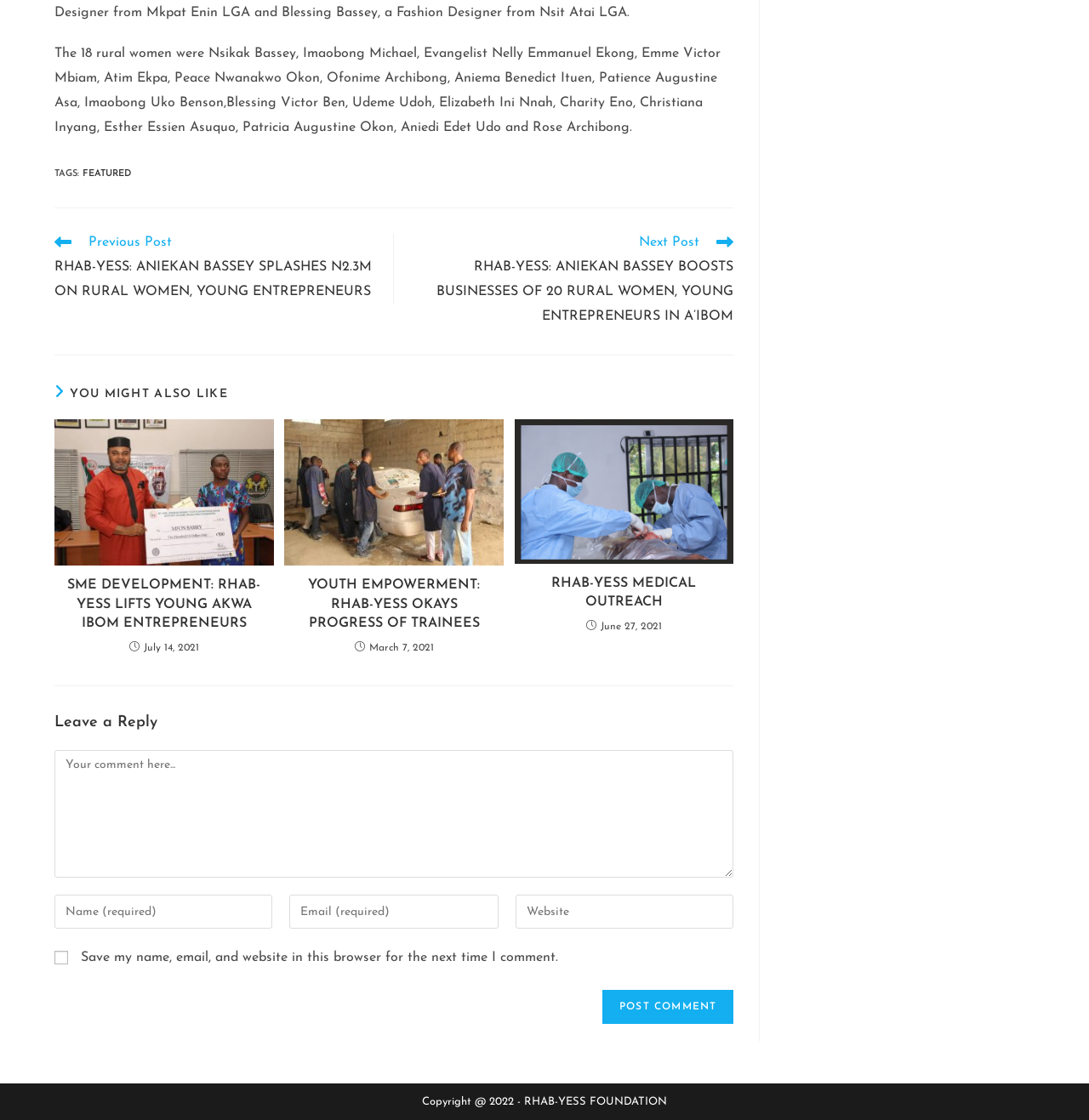Provide your answer in one word or a succinct phrase for the question: 
What is the topic of the article with the heading 'SME DEVELOPMENT: RHAB-YESS LIFTS YOUNG AKWA IBOM ENTREPRENEURS'?

SME development